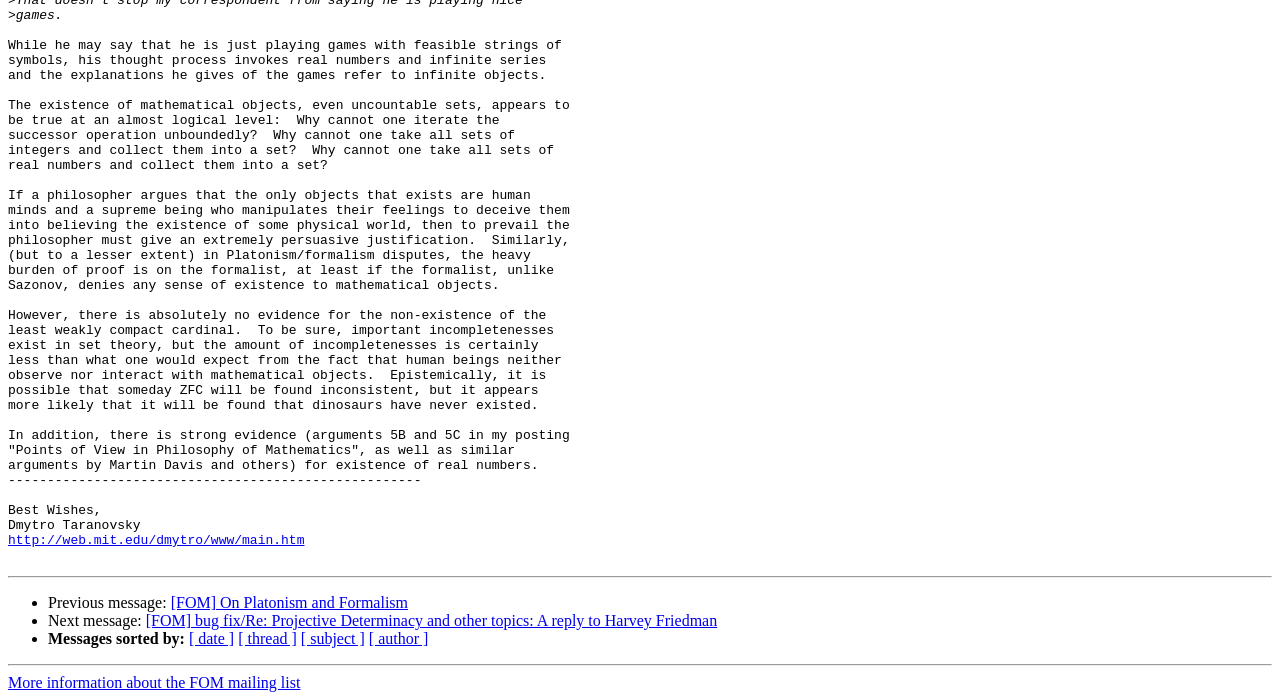Please identify the bounding box coordinates of the element I should click to complete this instruction: 'go to the author's homepage'. The coordinates should be given as four float numbers between 0 and 1, like this: [left, top, right, bottom].

[0.006, 0.762, 0.238, 0.783]